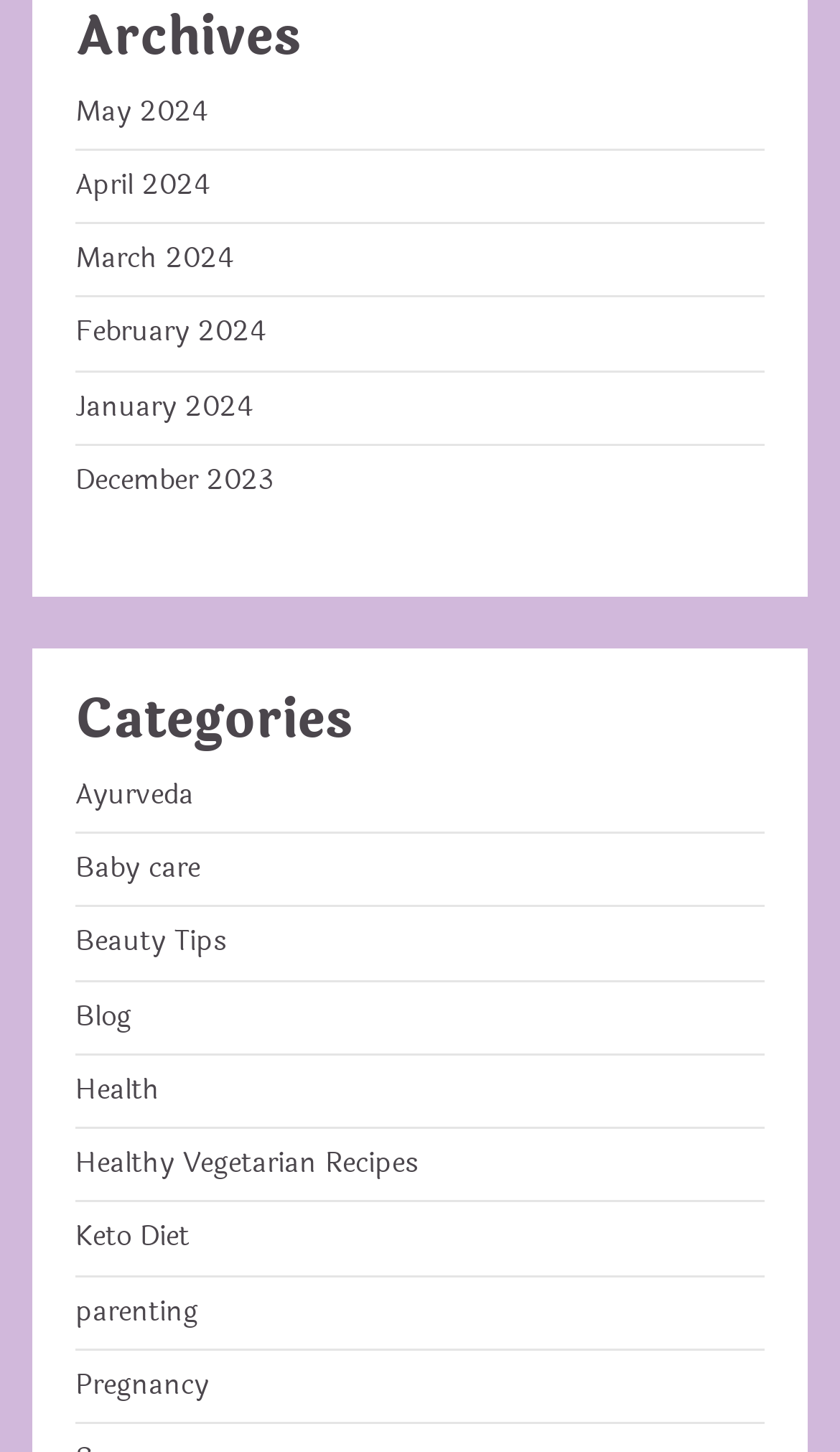Find the bounding box coordinates of the clickable region needed to perform the following instruction: "learn about Healthy Vegetarian Recipes". The coordinates should be provided as four float numbers between 0 and 1, i.e., [left, top, right, bottom].

[0.09, 0.787, 0.5, 0.816]